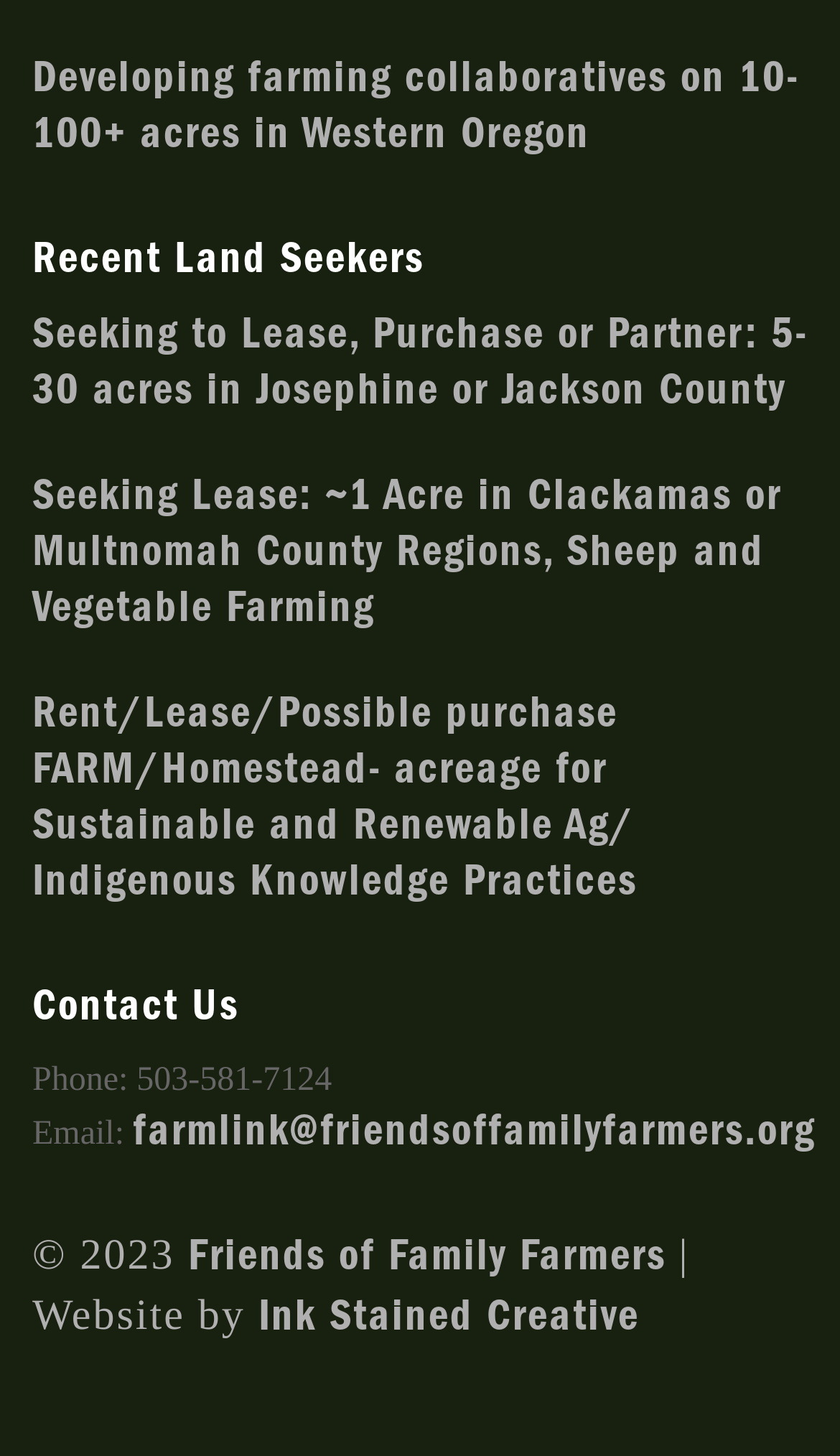What is the phone number to contact?
Craft a detailed and extensive response to the question.

I found the phone number next to the 'Phone:' label, which is 503-581-7124.